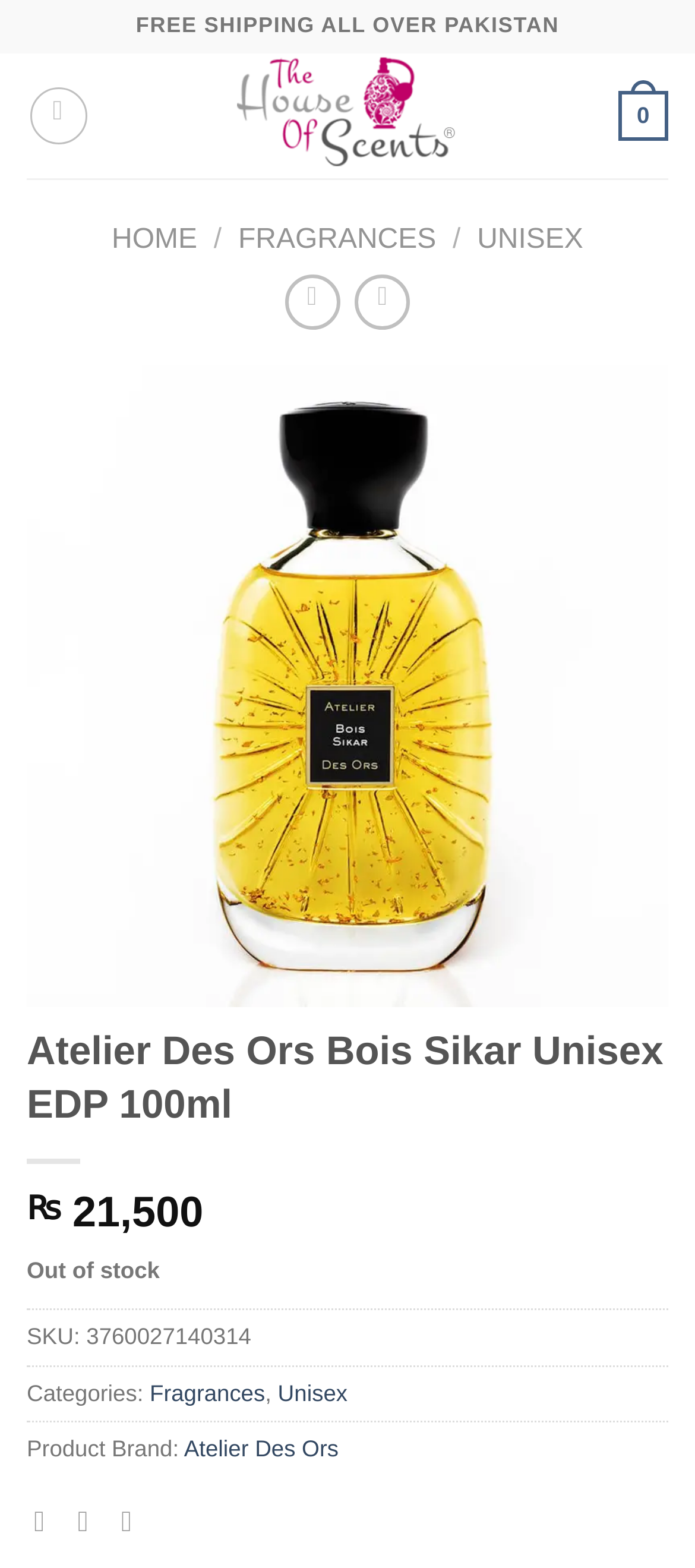What is the shipping policy?
Provide a thorough and detailed answer to the question.

The webpage has a static text 'FREE SHIPPING ALL OVER PAKISTAN' at the top, indicating that the website offers free shipping to all locations in Pakistan.